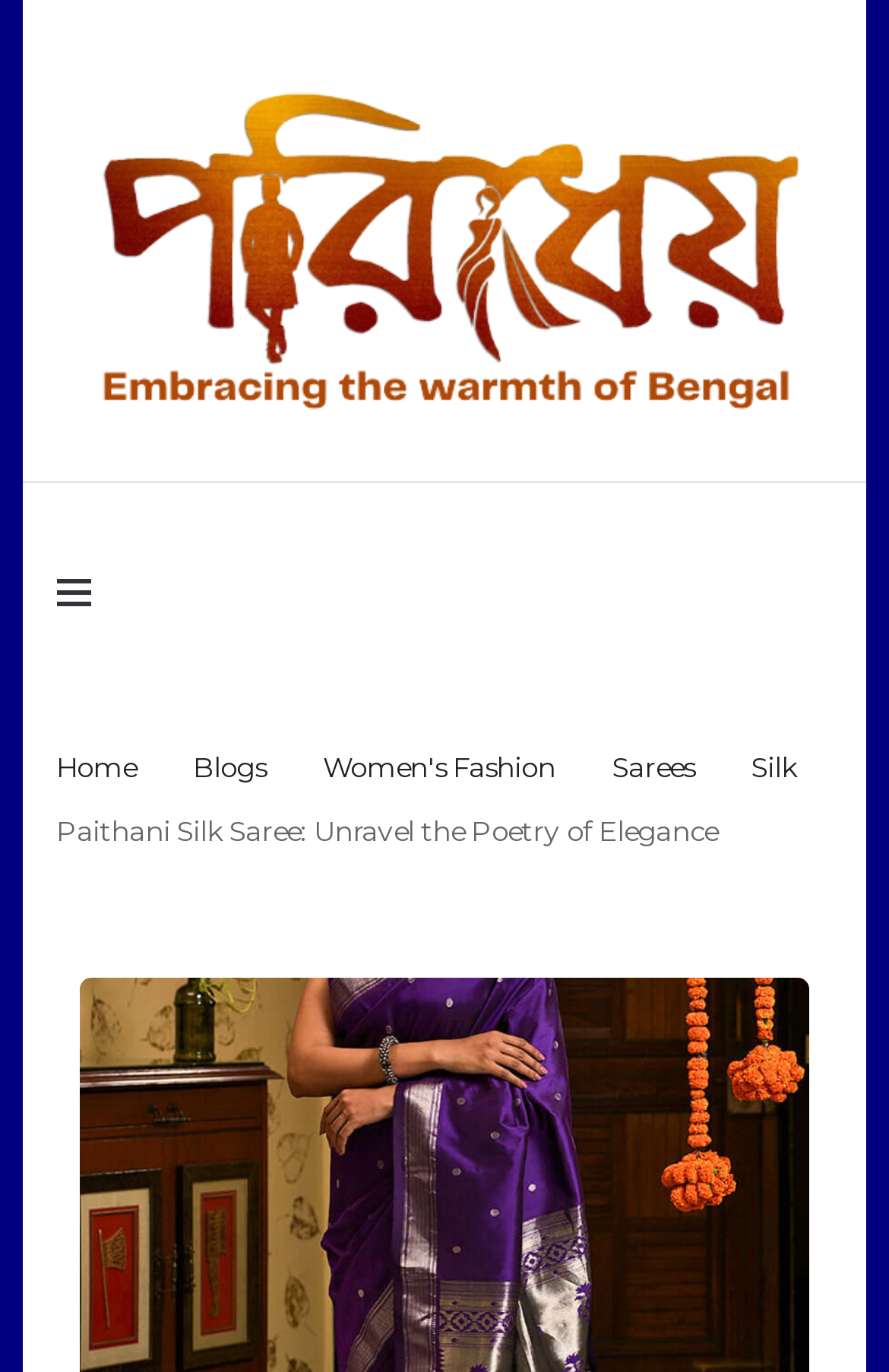Identify and provide the main heading of the webpage.

Paithani Silk Saree: Unravel the Poetry of Elegance